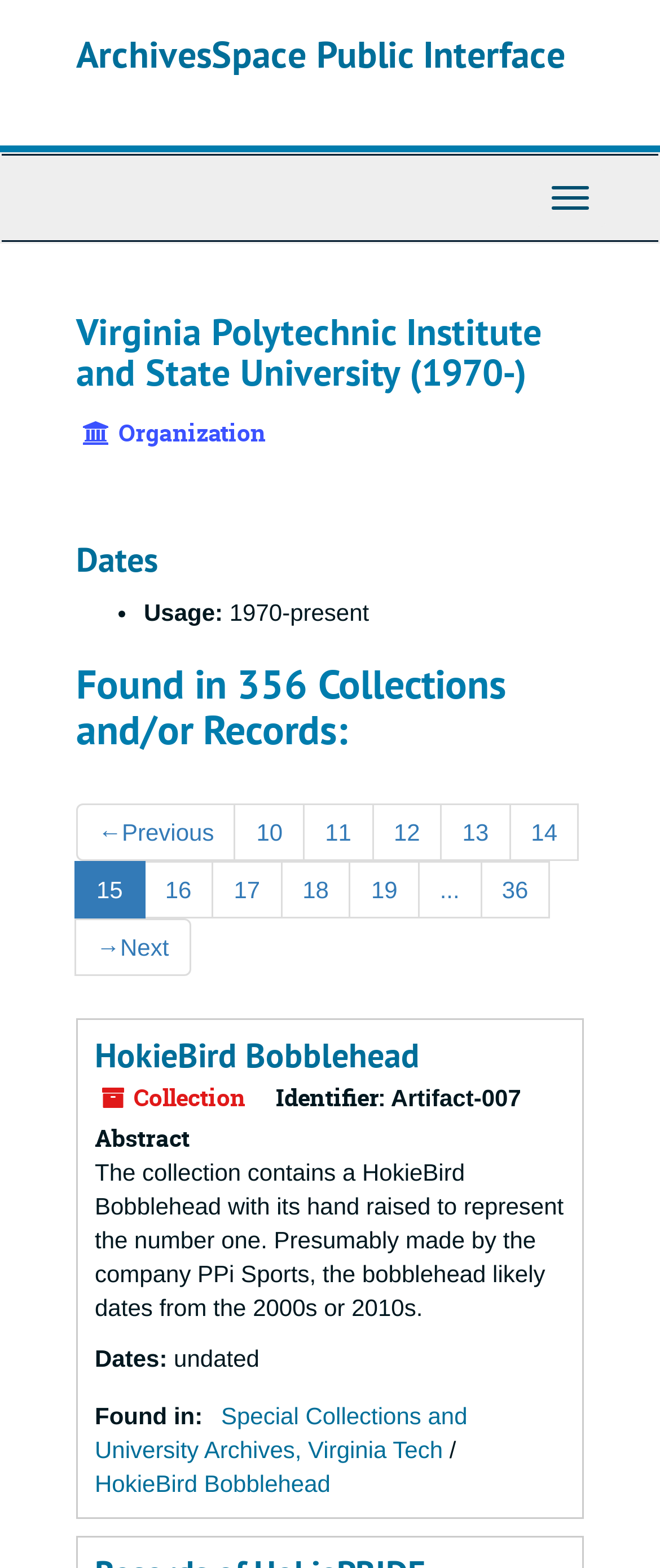Locate the bounding box coordinates of the element that should be clicked to execute the following instruction: "Click on the 'Special Collections and University Archives, Virginia Tech' link".

[0.144, 0.894, 0.708, 0.933]